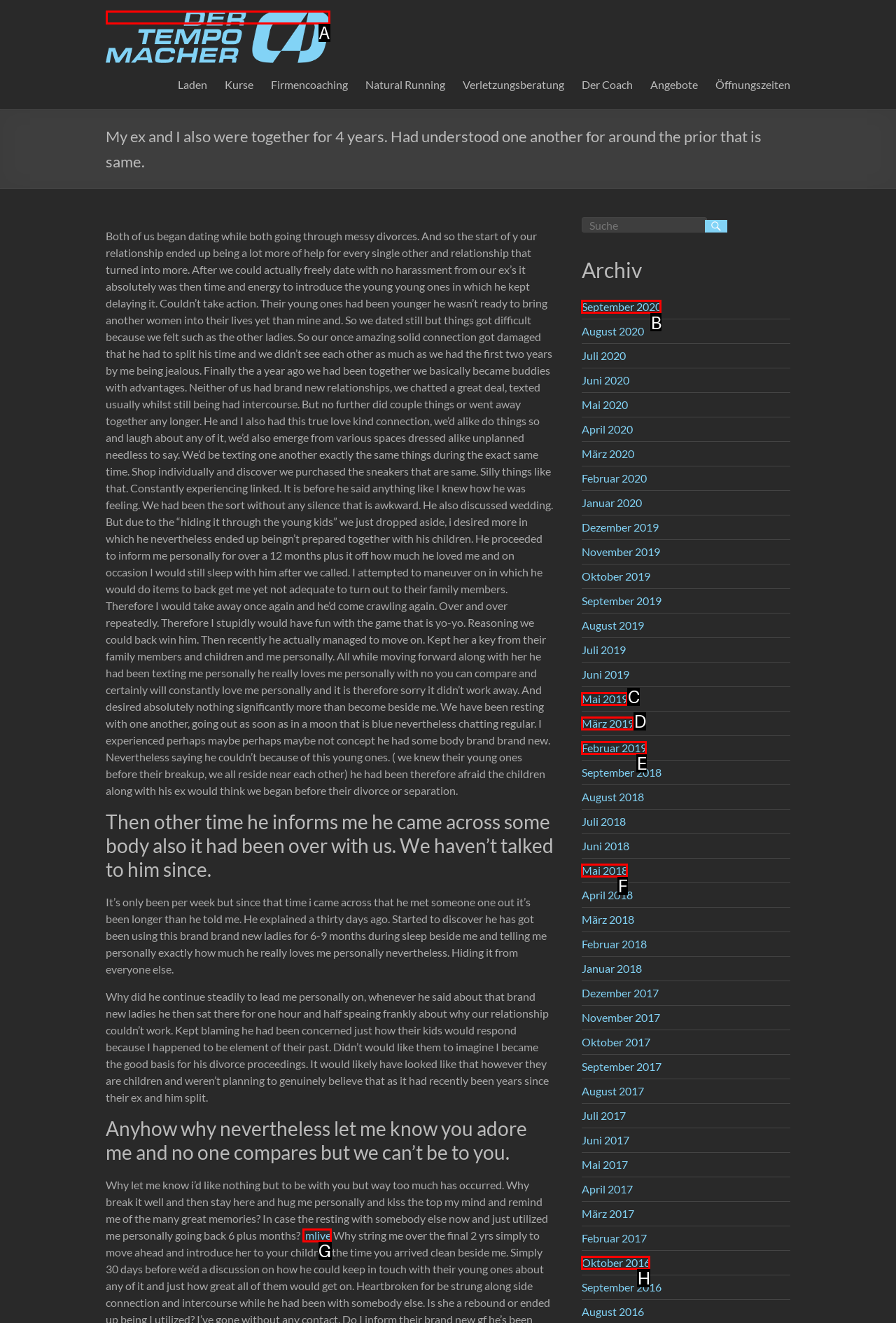Identify the HTML element to click to fulfill this task: Click on the 'September 2020' link
Answer with the letter from the given choices.

B